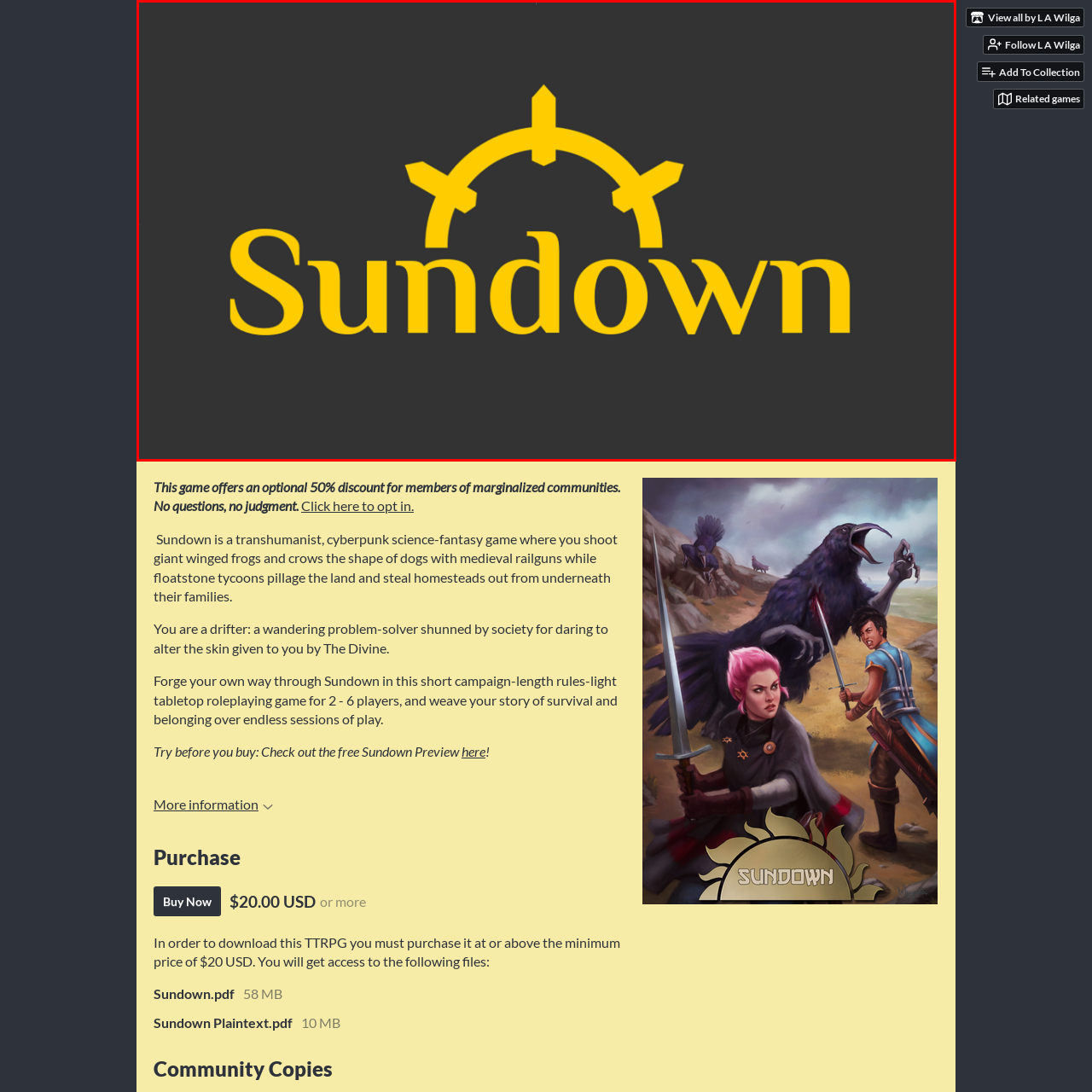What shape is the emblem above the title?
Look at the image highlighted by the red bounding box and answer the question with a single word or brief phrase.

Circular